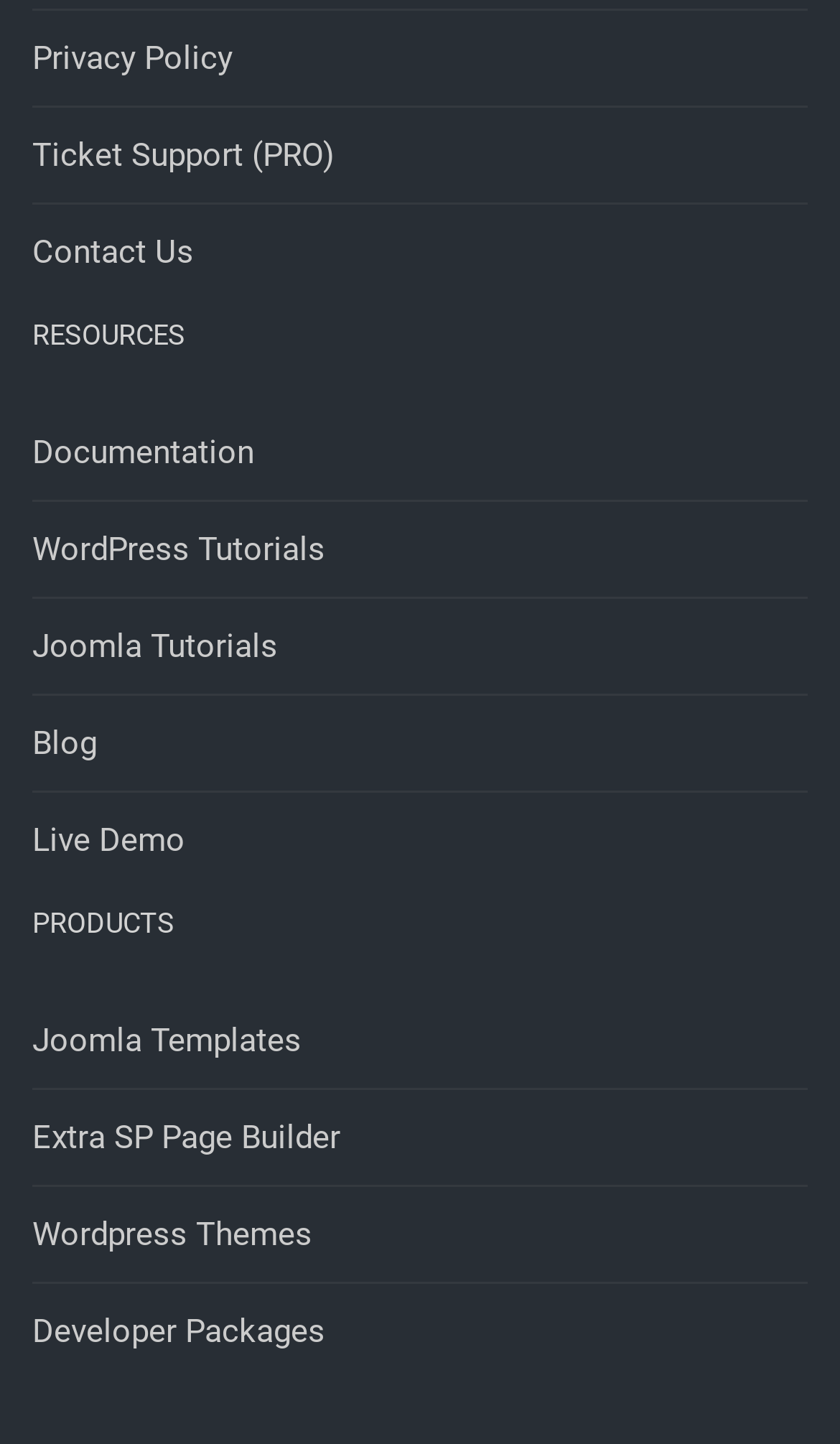Give a concise answer of one word or phrase to the question: 
How many headings are present on the page?

2